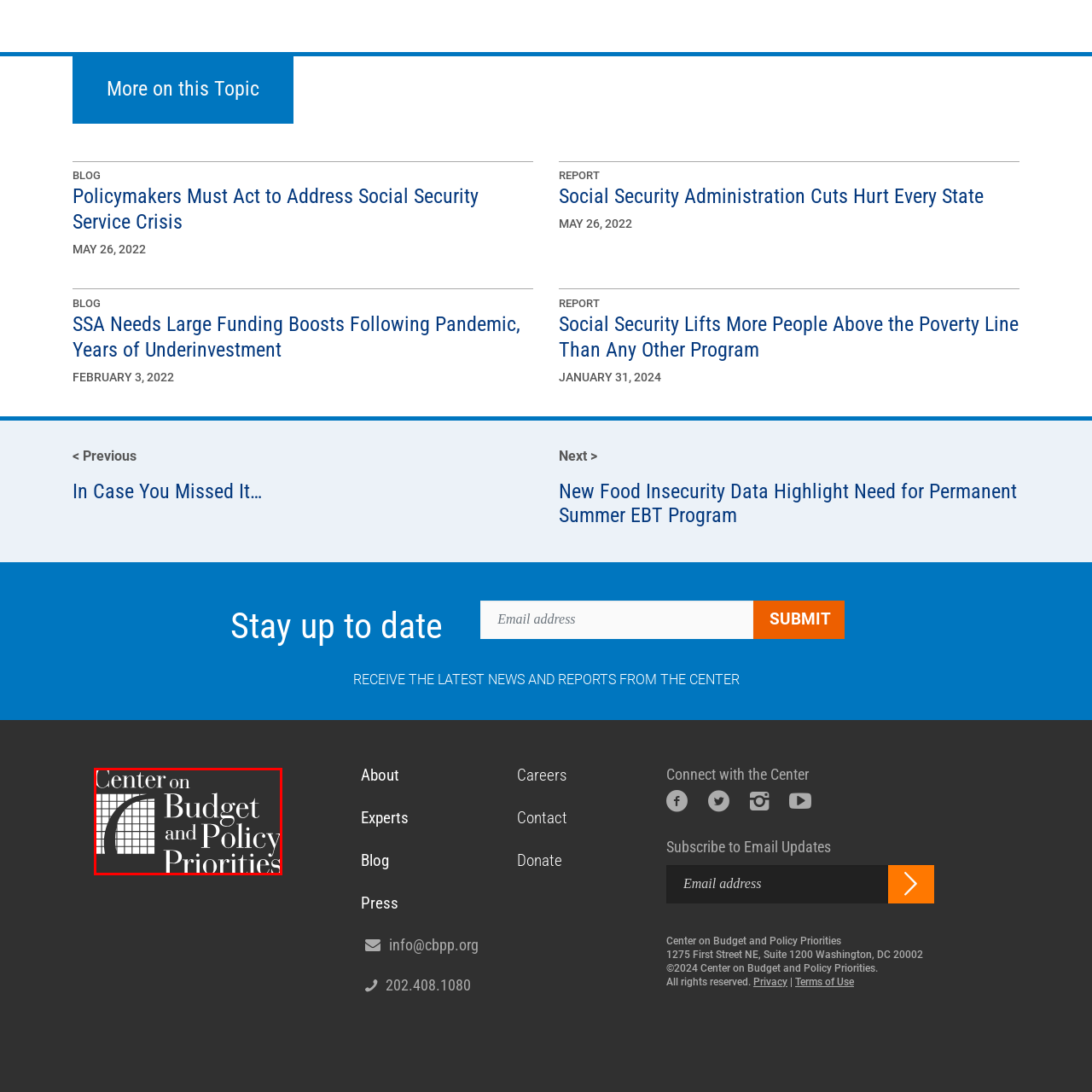What does the abstract graphical element resemble?
Look closely at the part of the image outlined in red and give a one-word or short phrase answer.

A curved line